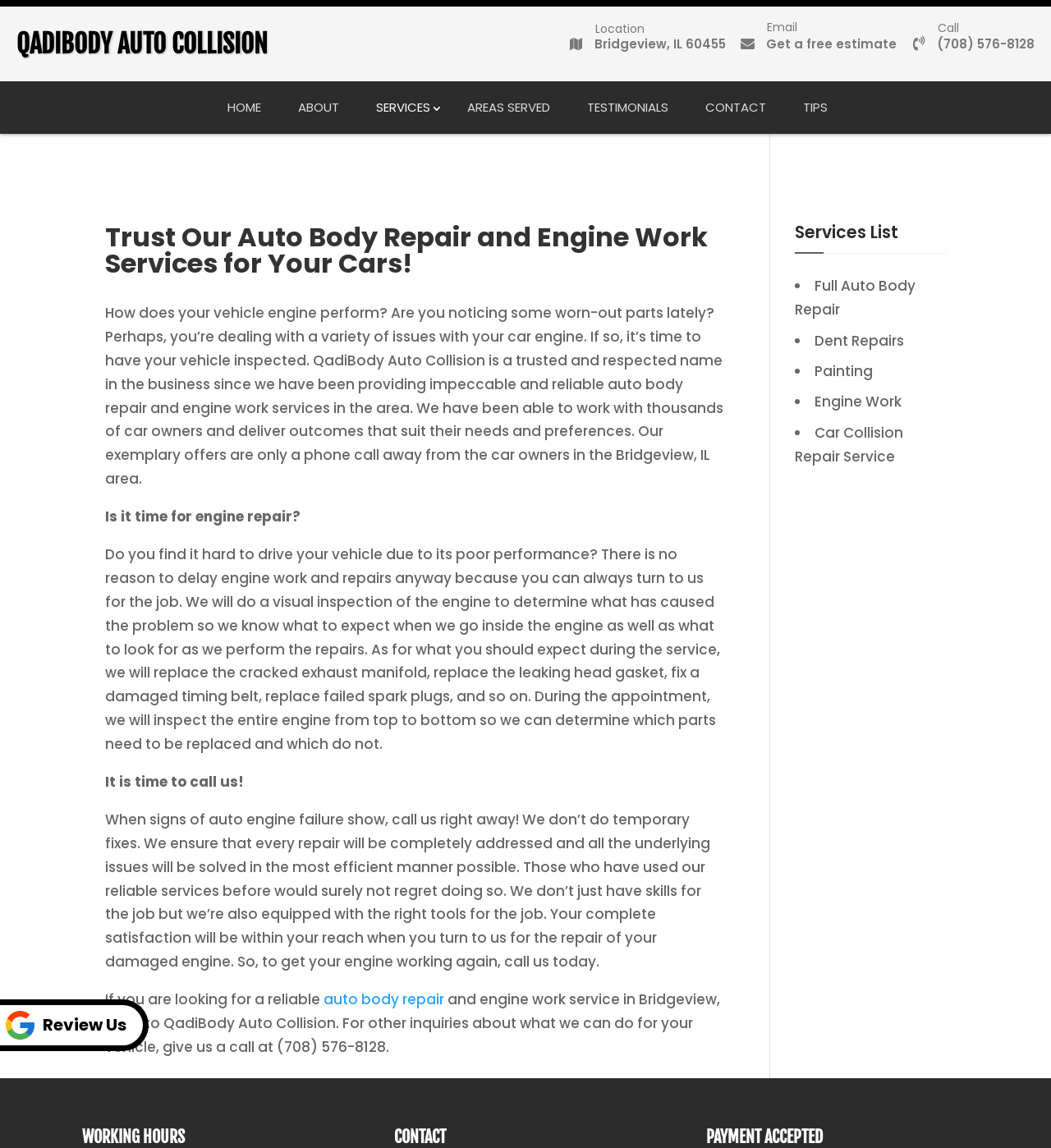What is the phone number to call for engine repair?
Based on the screenshot, provide your answer in one word or phrase.

(708) 576-8128